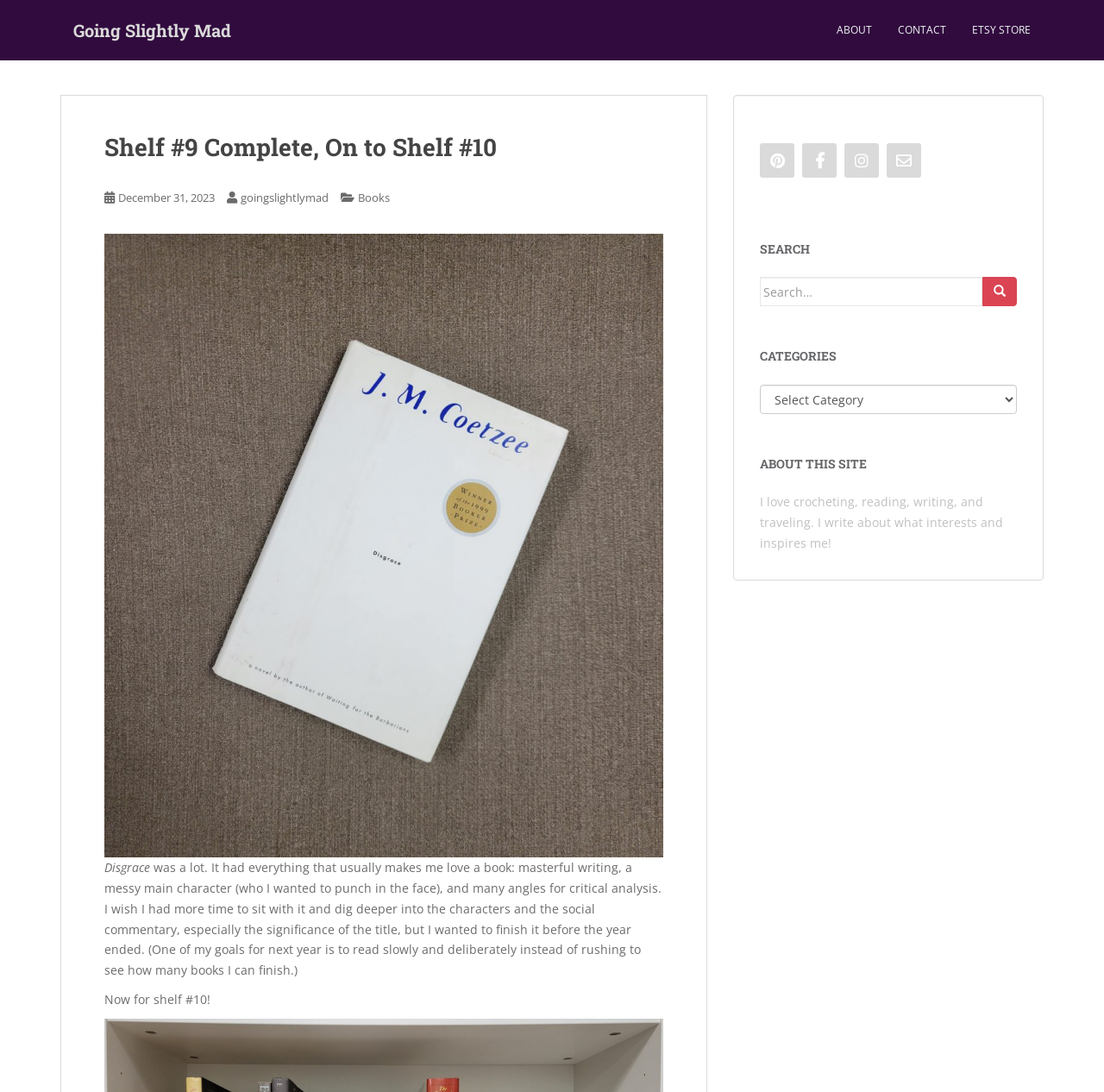Identify the bounding box coordinates of the region that should be clicked to execute the following instruction: "Click on the 'ABOUT' link".

[0.758, 0.012, 0.79, 0.043]